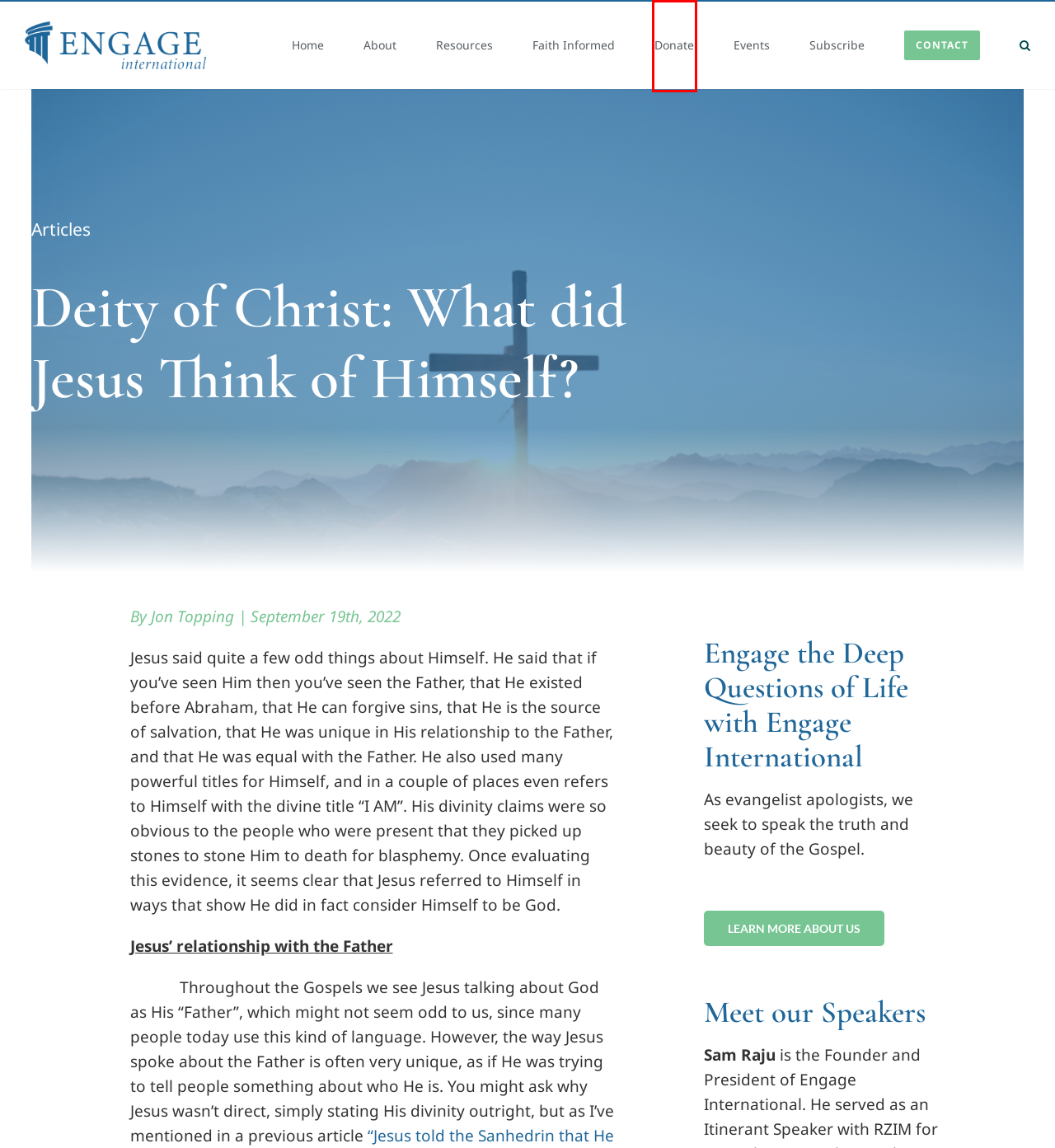Review the screenshot of a webpage that includes a red bounding box. Choose the most suitable webpage description that matches the new webpage after clicking the element within the red bounding box. Here are the candidates:
A. Apologetics | Jon Topping
B. Engage International - Christian Evangelistic and Apologetics Ministry
C. Resources - Engage International - Free Apologetics Content
D. Newsletter - Engage International - Christian Apologetics Ministry
E. Donate - Engage International - Christian Apologetics Ministry
F. Articles Archives - Engage International
G. Contact - Engage International - Evangelistic Apologetics Ministry
H. Arguments for the Deity of Christ - Engage International Apologetics

E